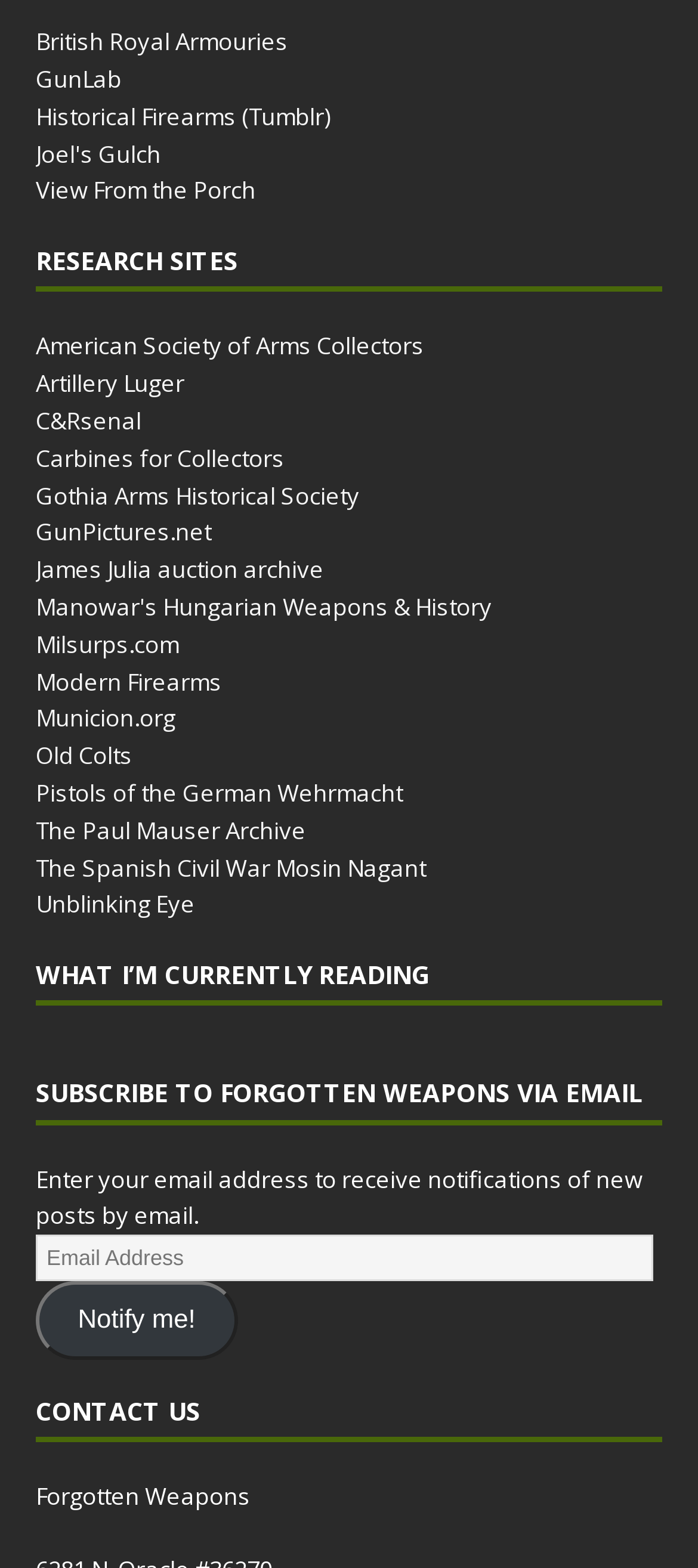What type of websites are listed under 'RESEARCH SITES'?
Answer the question in as much detail as possible.

The 'RESEARCH SITES' section lists various websites, such as 'American Society of Arms Collectors', 'Artillery Luger', and 'C&Rsenal', which are all related to firearms, suggesting that the type of websites listed under 'RESEARCH SITES' are firearms-related websites.